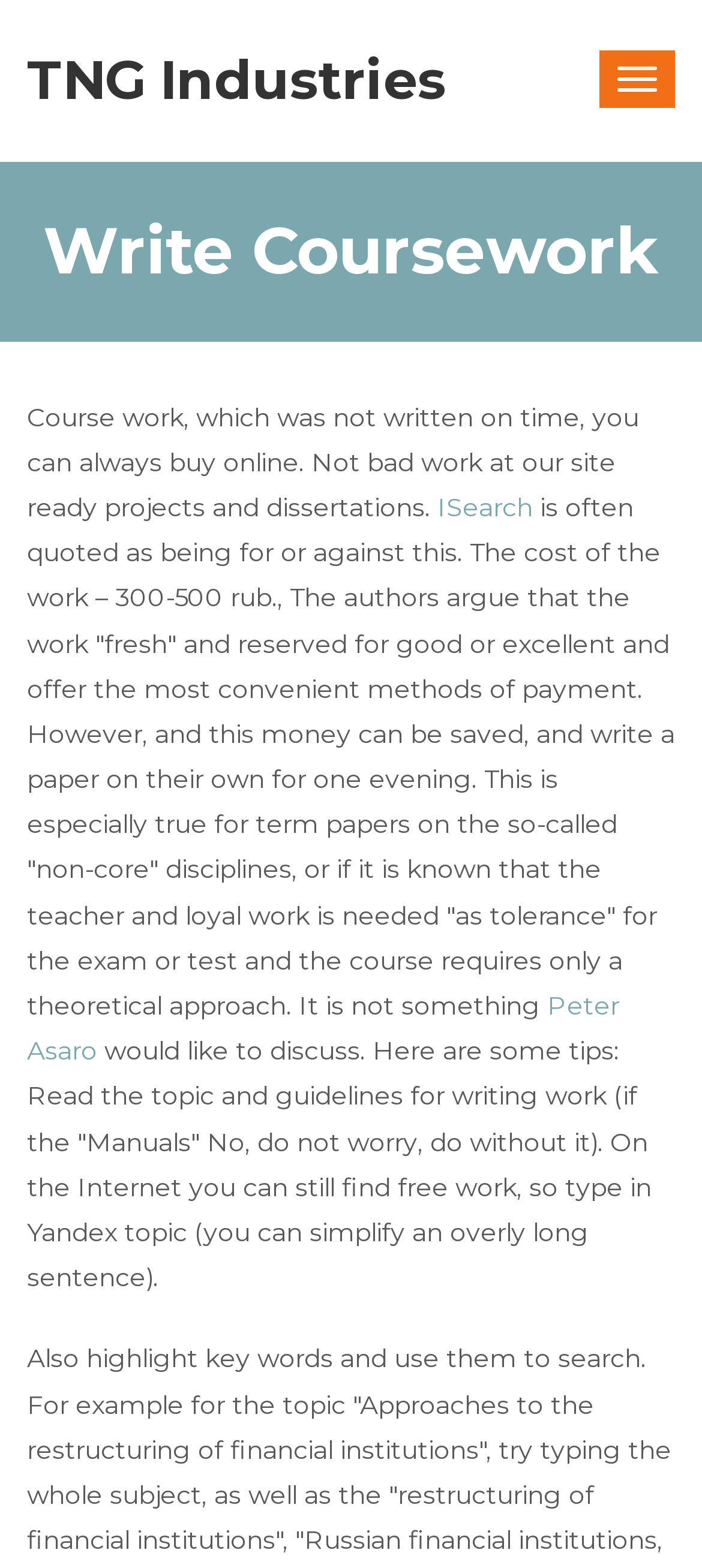What is the purpose of the website?
Refer to the image and give a detailed answer to the query.

Based on the webpage content, it appears that the website is designed to assist users in writing their coursework, possibly by providing resources or services to help with coursework writing.